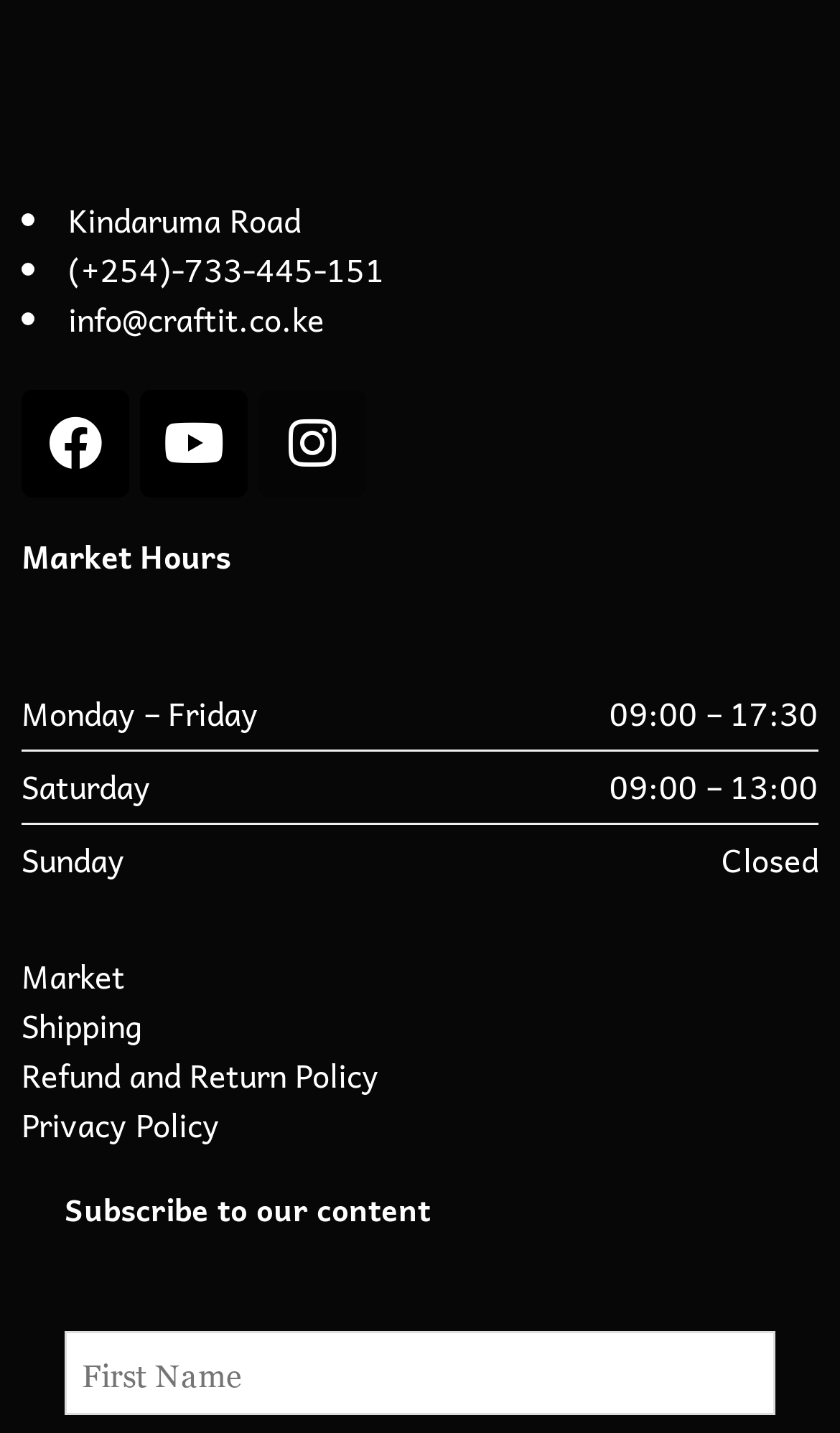Find the bounding box coordinates of the UI element according to this description: "Privacy Policy".

[0.026, 0.767, 0.262, 0.803]